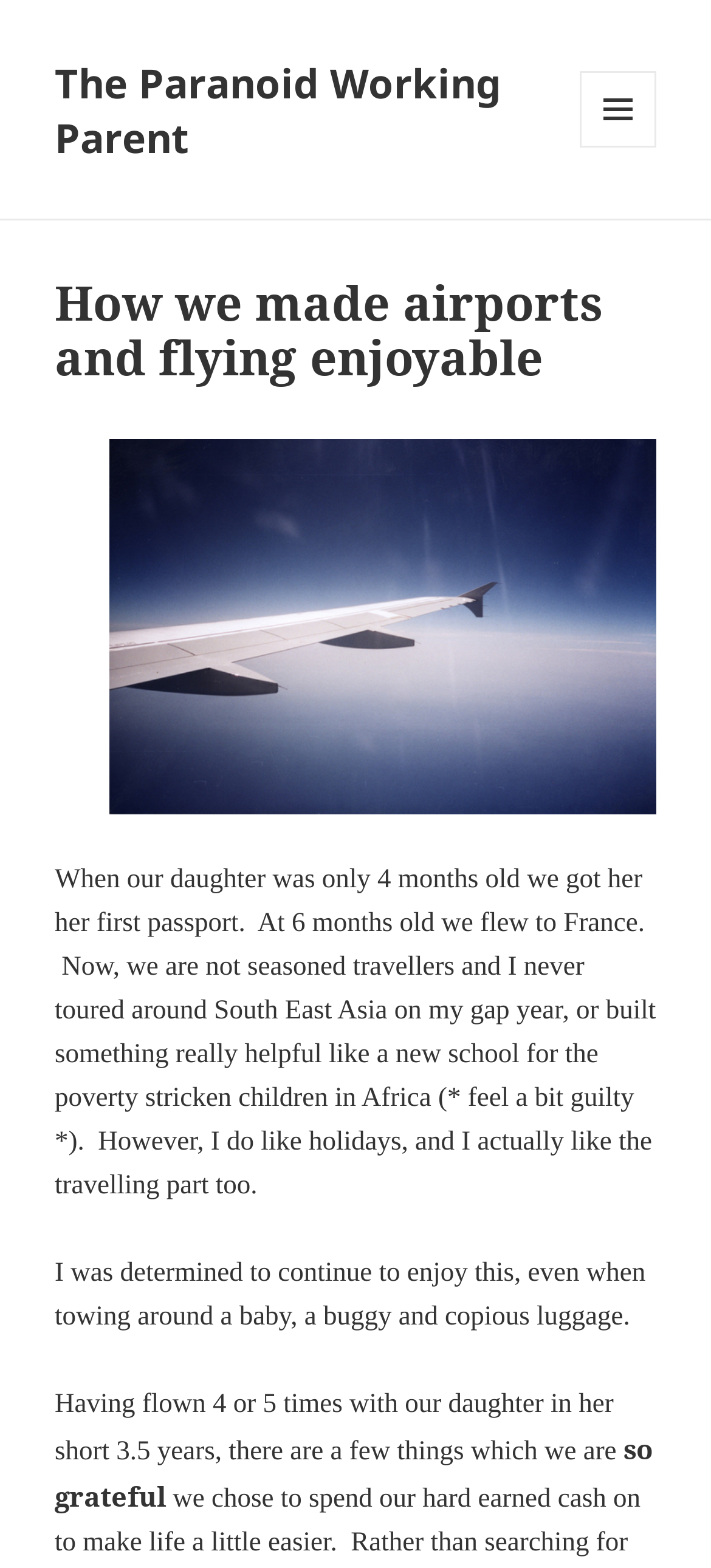What is the author grateful for?
Based on the visual, give a brief answer using one word or a short phrase.

A few things